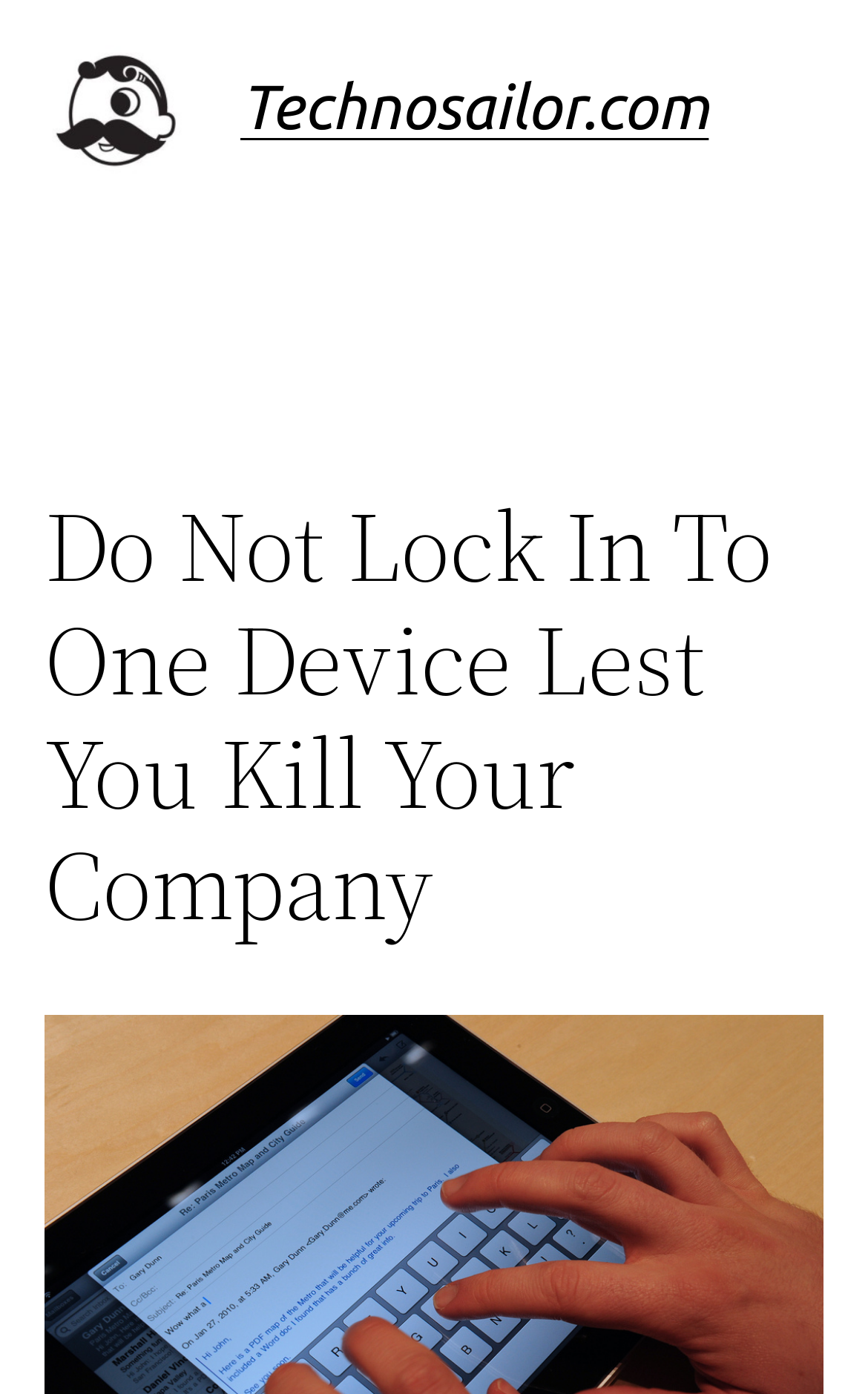How many social media links are present?
Look at the image and respond with a single word or a short phrase.

3